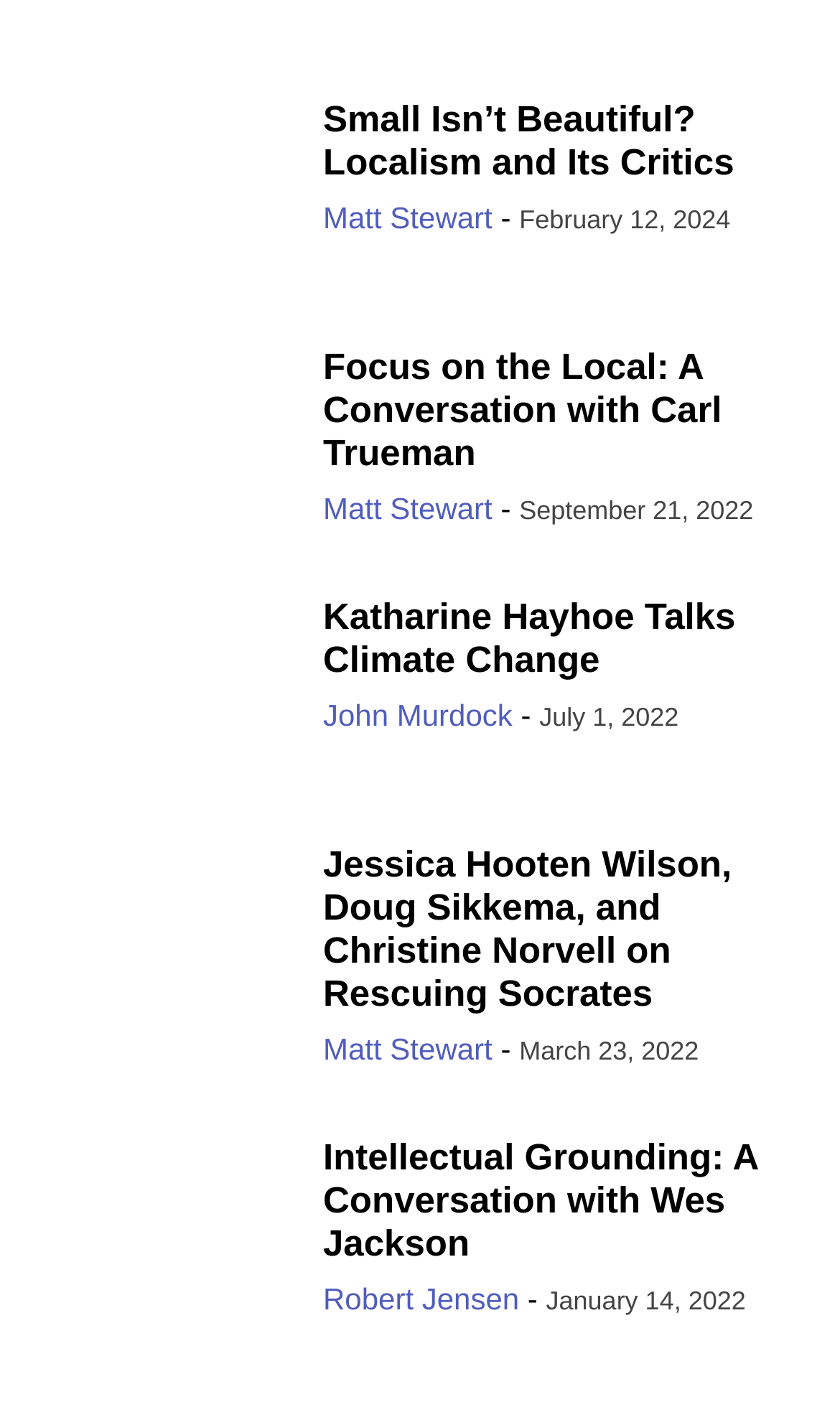Answer the question below with a single word or a brief phrase: 
What is the topic of the last article?

Intellectual Grounding